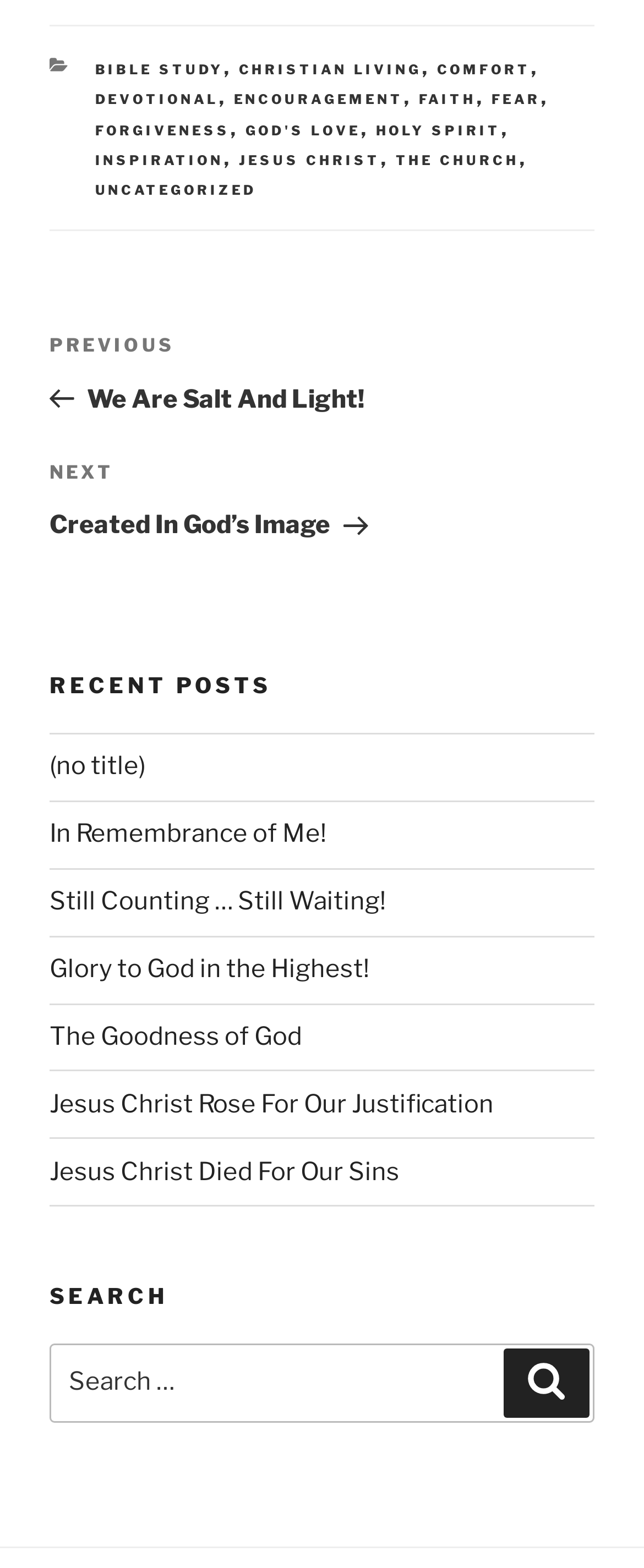Find the bounding box coordinates of the element you need to click on to perform this action: 'Go to Previous Post'. The coordinates should be represented by four float values between 0 and 1, in the format [left, top, right, bottom].

[0.077, 0.211, 0.923, 0.264]